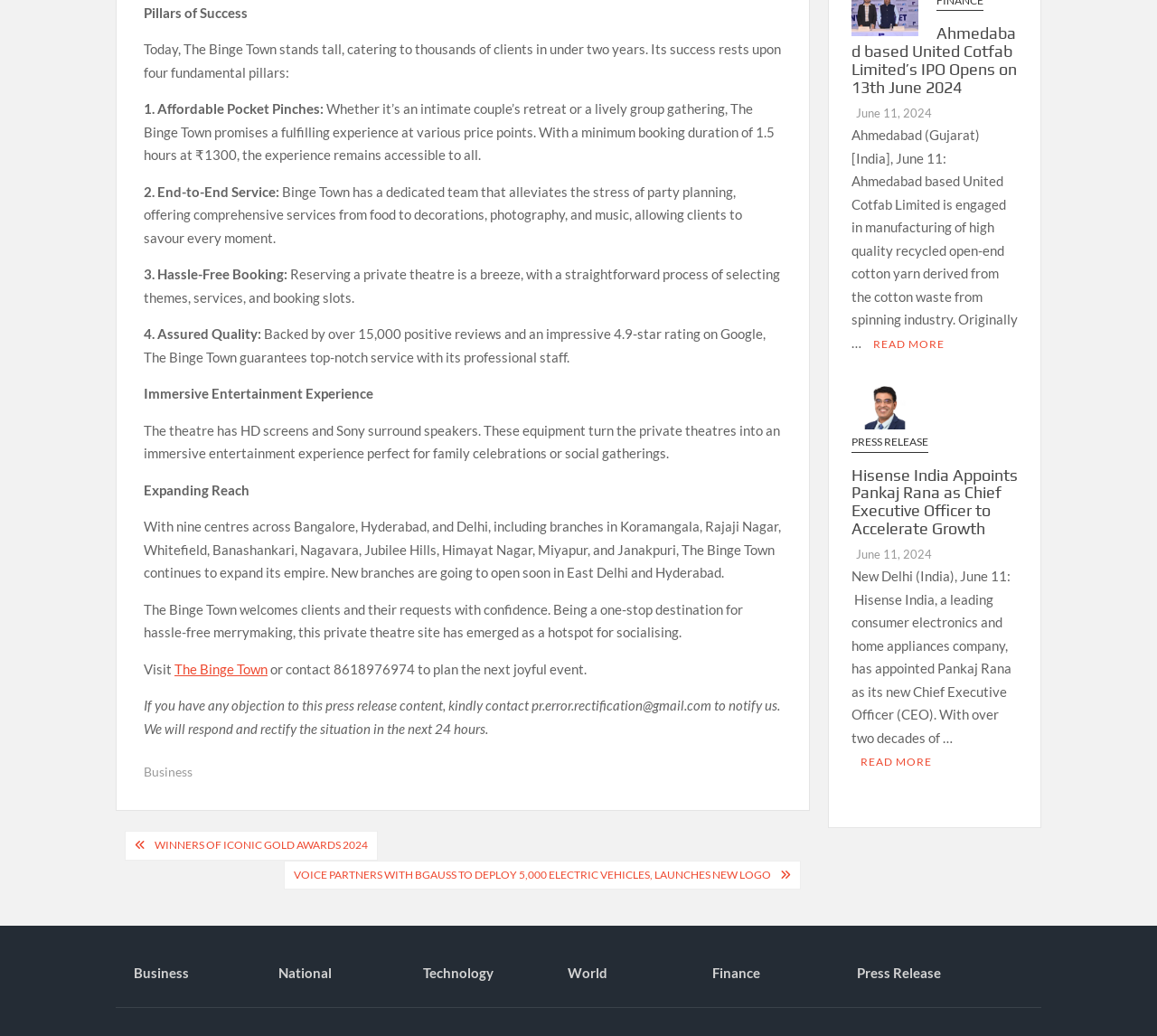Please identify the bounding box coordinates of the region to click in order to complete the task: "Click on 'The Binge Town' to visit the website". The coordinates must be four float numbers between 0 and 1, specified as [left, top, right, bottom].

[0.151, 0.638, 0.231, 0.653]